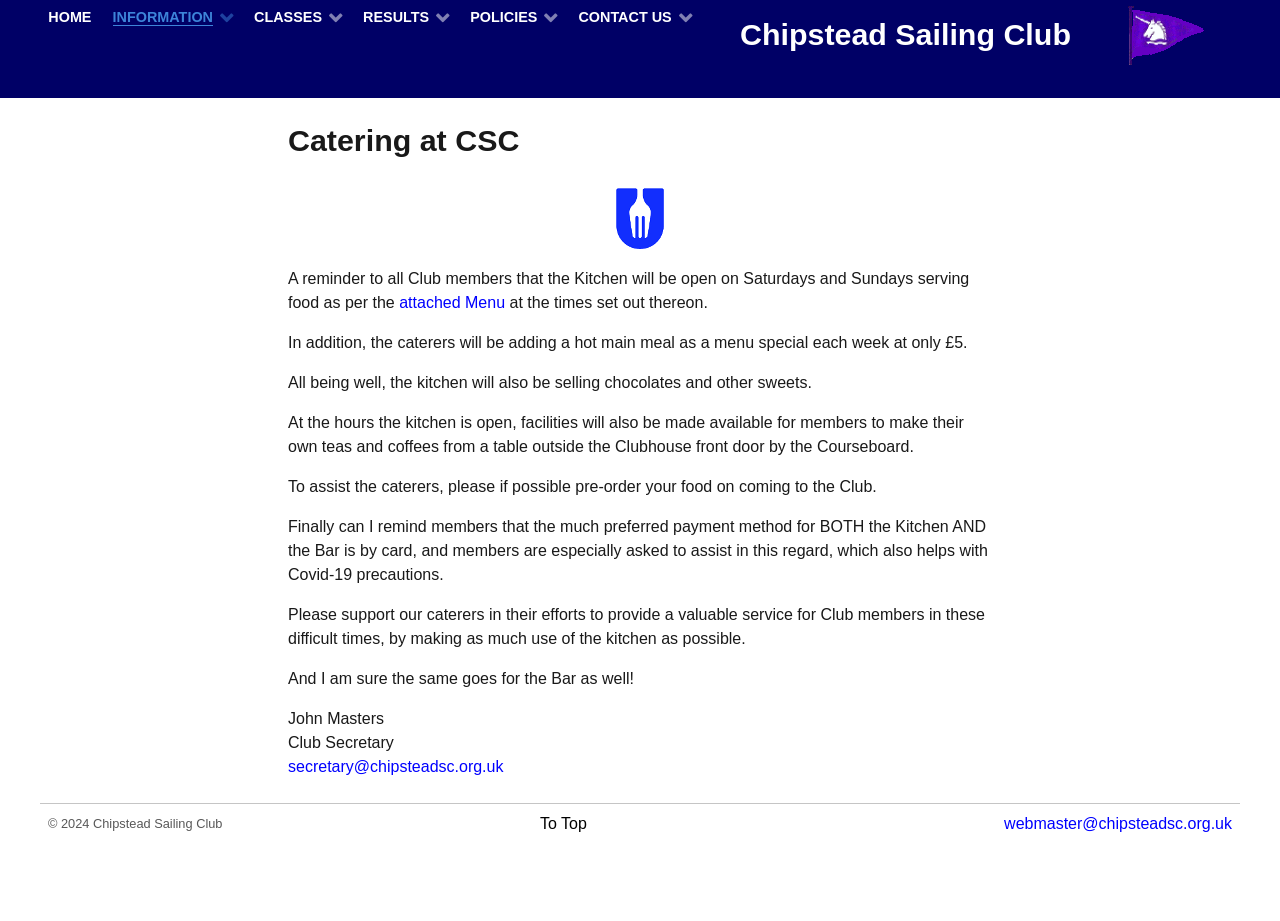Provide a brief response to the question below using one word or phrase:
What is the name of the sailing club?

Chipstead Sailing Club